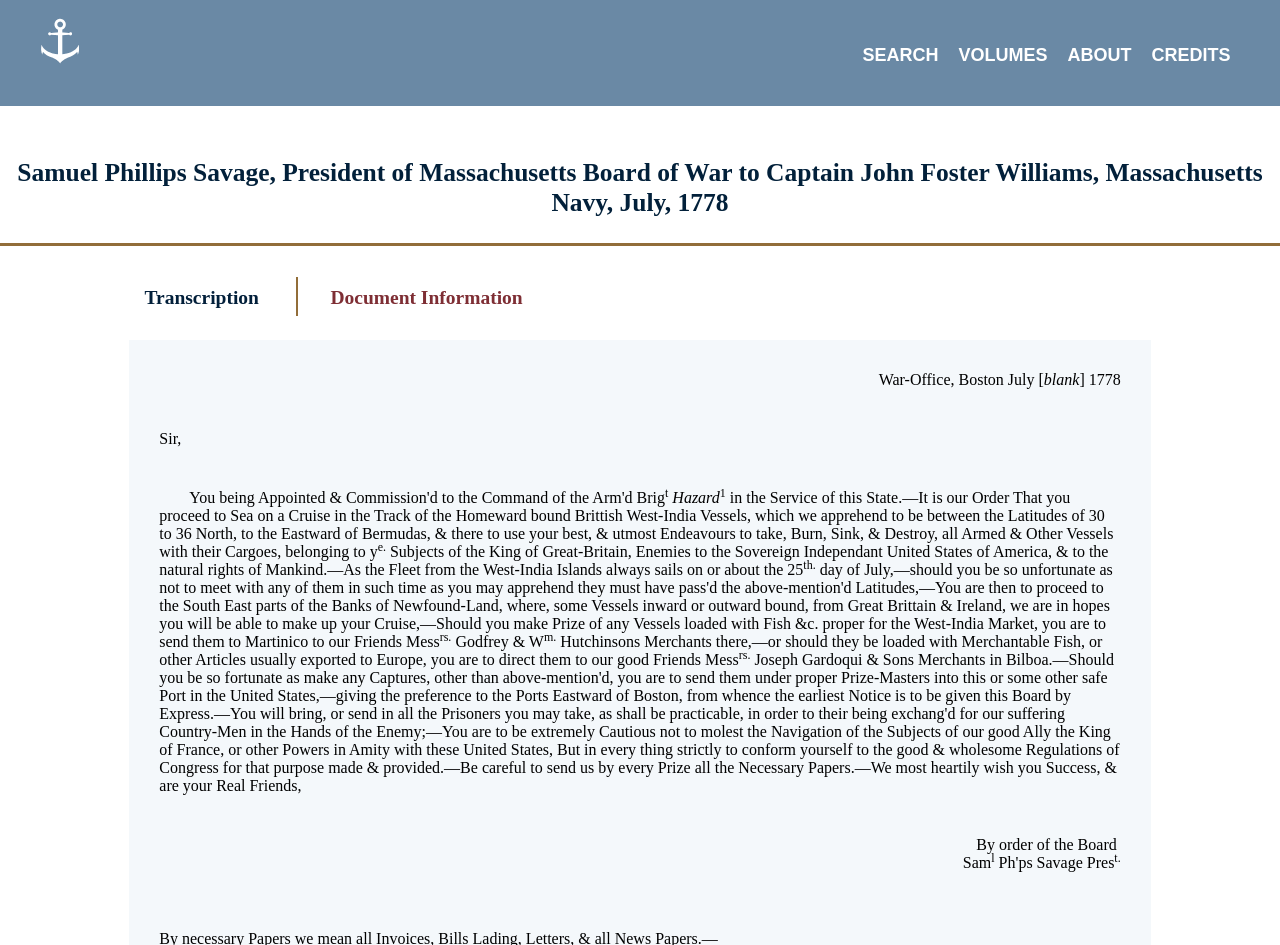Identify the bounding box coordinates for the element you need to click to achieve the following task: "Click the 'SEARCH' link". Provide the bounding box coordinates as four float numbers between 0 and 1, in the form [left, top, right, bottom].

[0.666, 0.043, 0.741, 0.074]